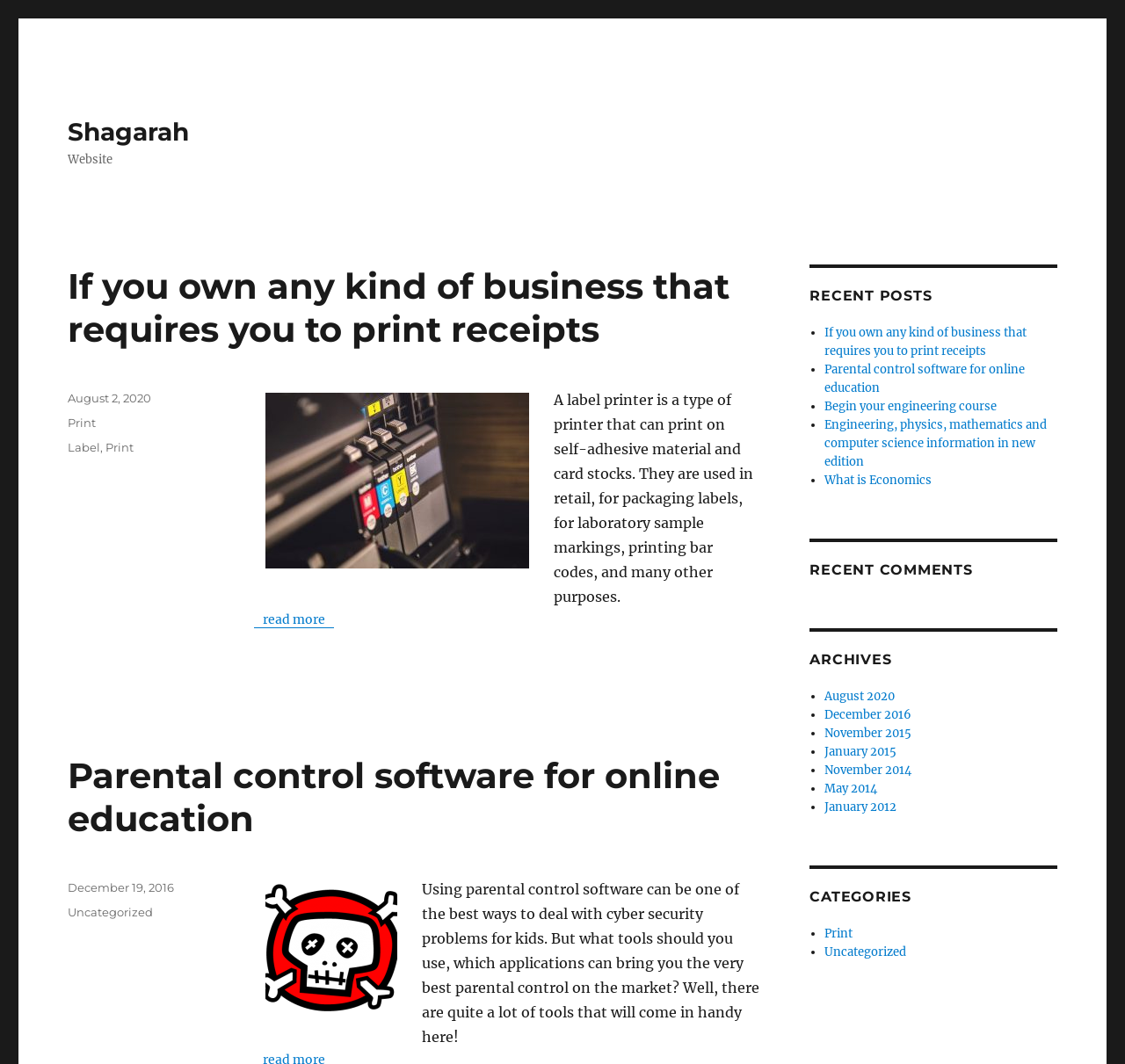Identify the bounding box coordinates for the element you need to click to achieve the following task: "Check the recent post 'If you own any kind of business that requires you to print receipts'". The coordinates must be four float values ranging from 0 to 1, formatted as [left, top, right, bottom].

[0.733, 0.306, 0.912, 0.337]